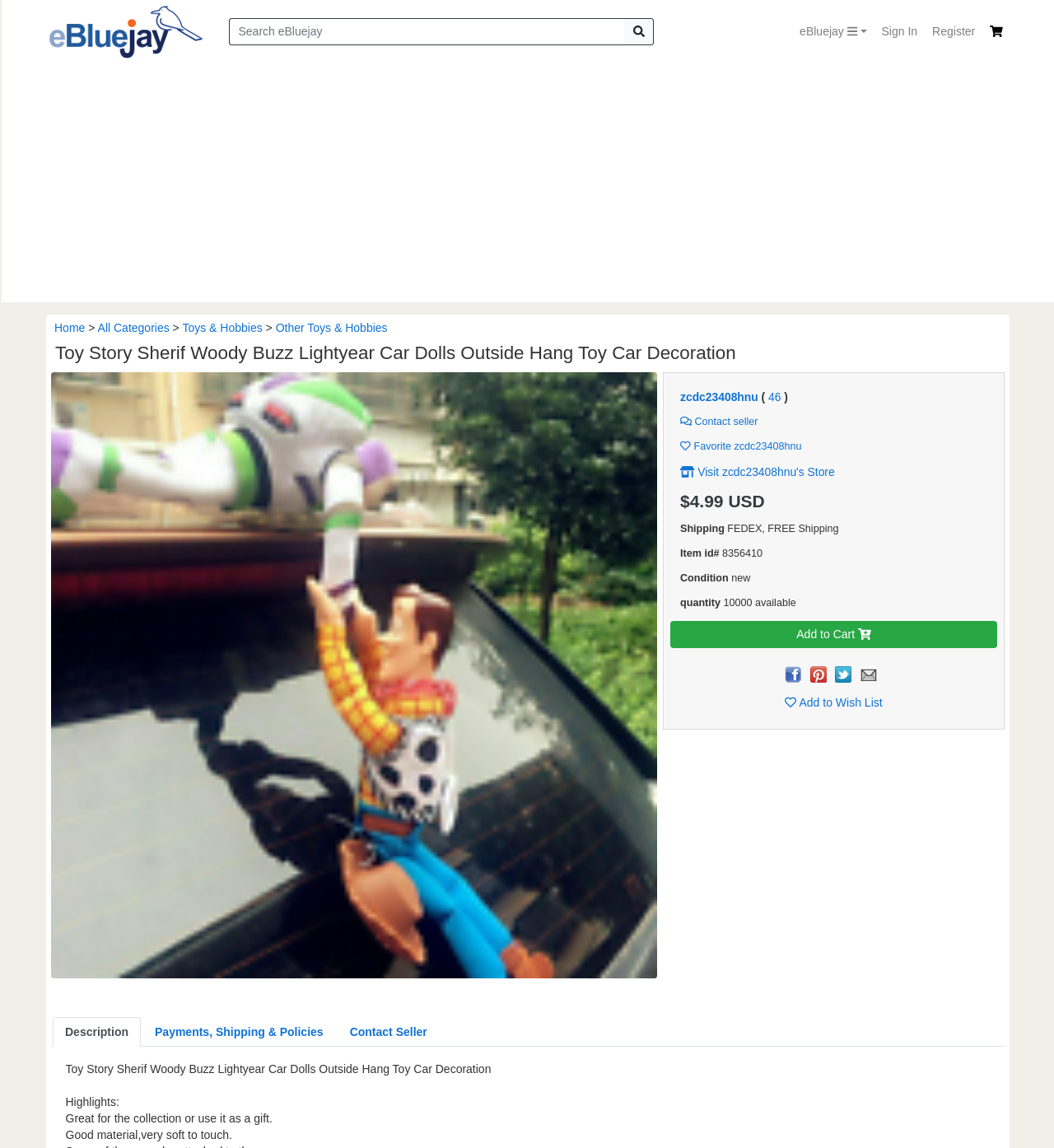Please specify the bounding box coordinates for the clickable region that will help you carry out the instruction: "Sign In".

[0.83, 0.015, 0.877, 0.04]